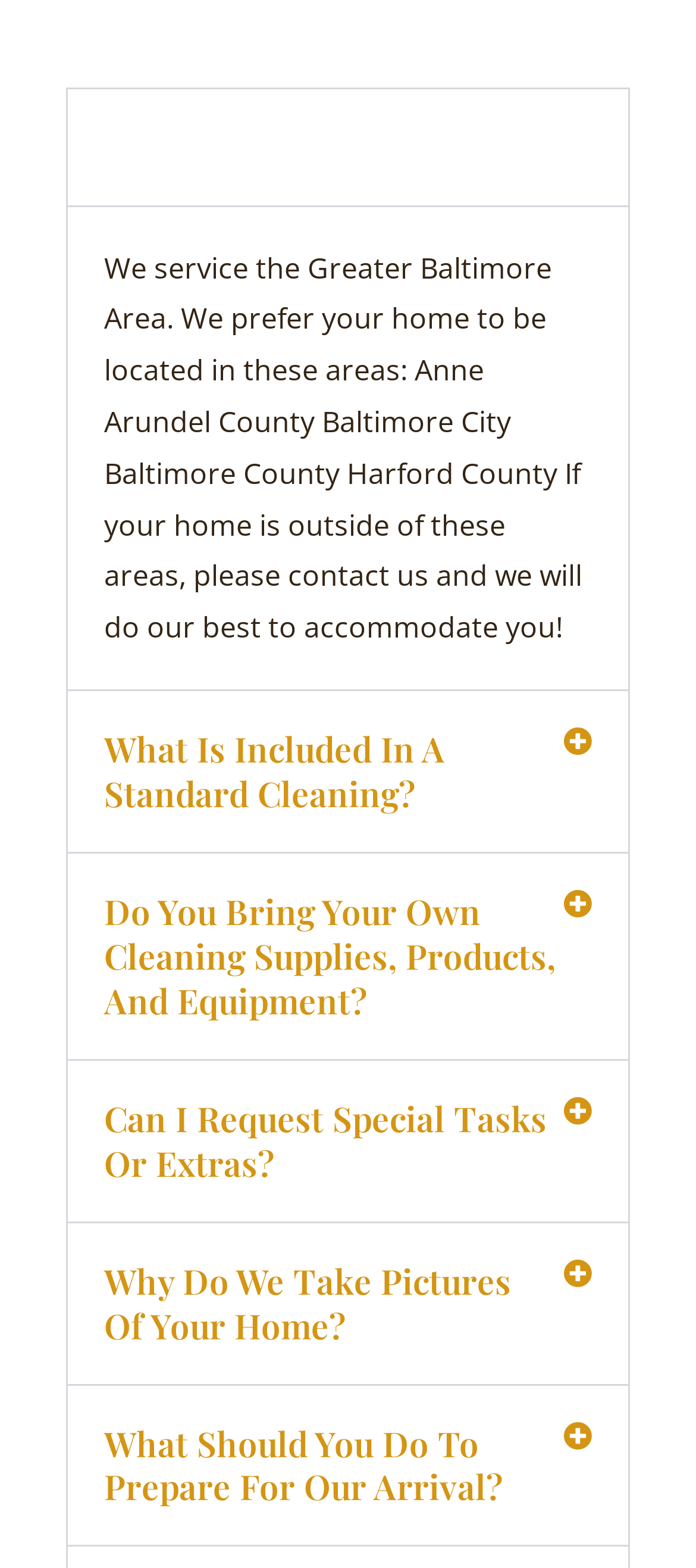What should you do before their arrival?
Give a detailed and exhaustive answer to the question.

The button element 'What Should You Do To Prepare For Our Arrival?' is present, but the content of the corresponding tab is not provided, so the answer cannot be determined.